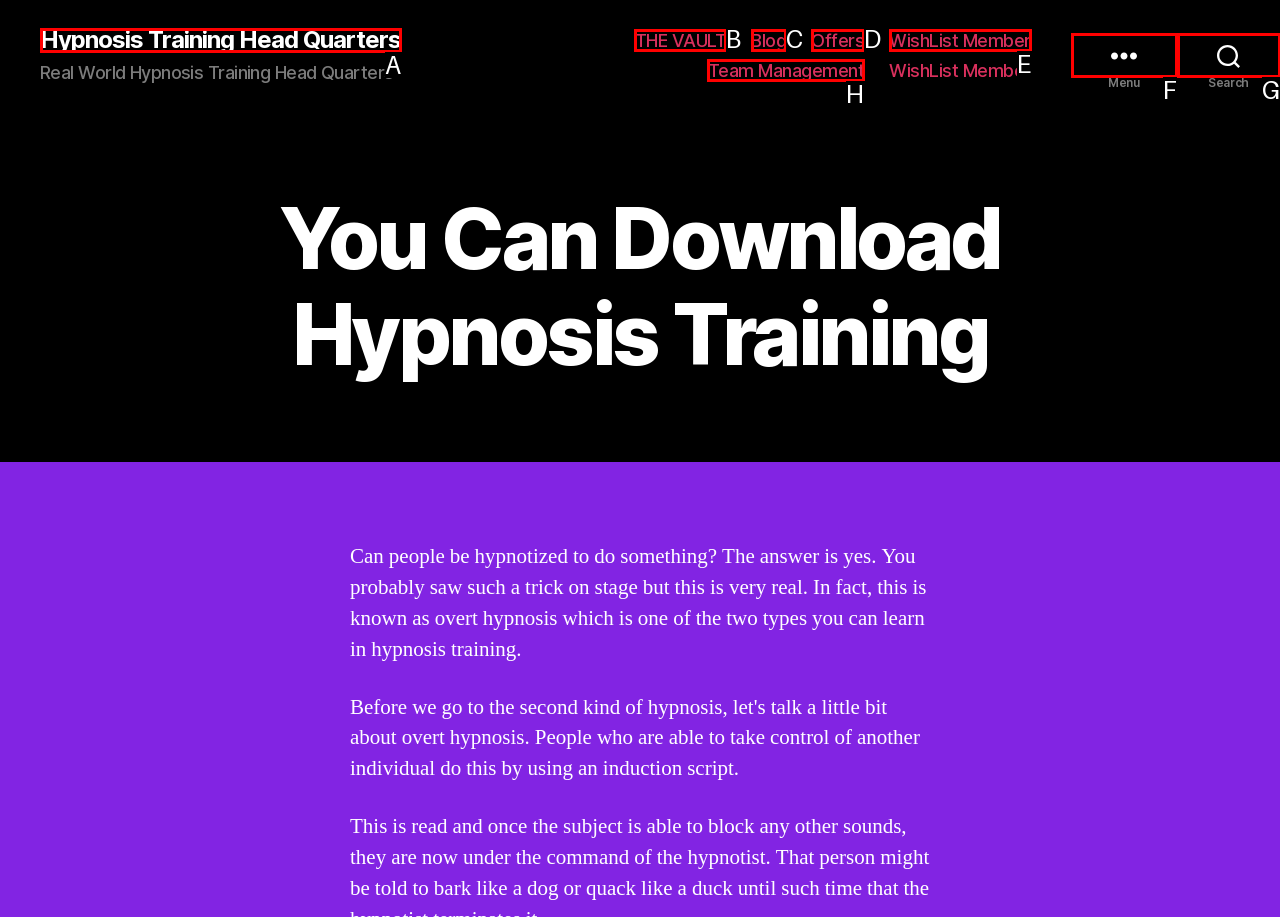Choose the letter of the UI element that aligns with the following description: Hypnosis Training Head Quarters
State your answer as the letter from the listed options.

A